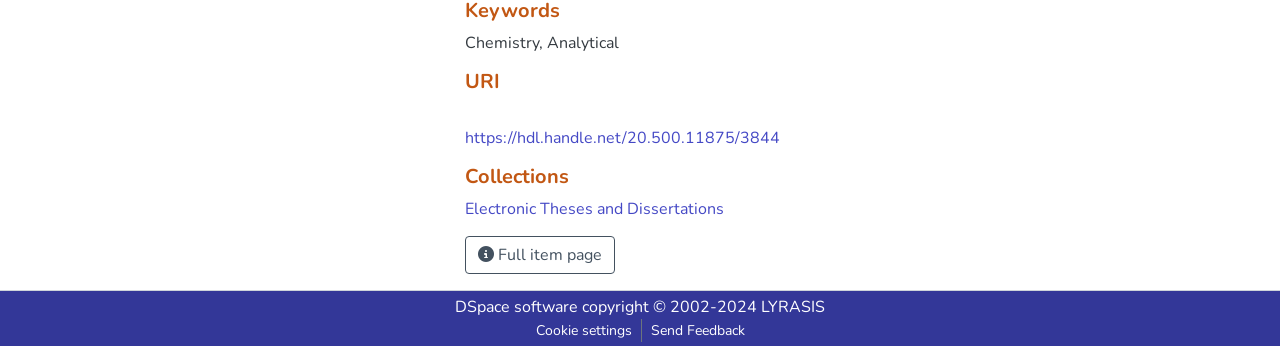Identify the bounding box coordinates of the element to click to follow this instruction: 'View Carlos Rubio's author website'. Ensure the coordinates are four float values between 0 and 1, provided as [left, top, right, bottom].

None